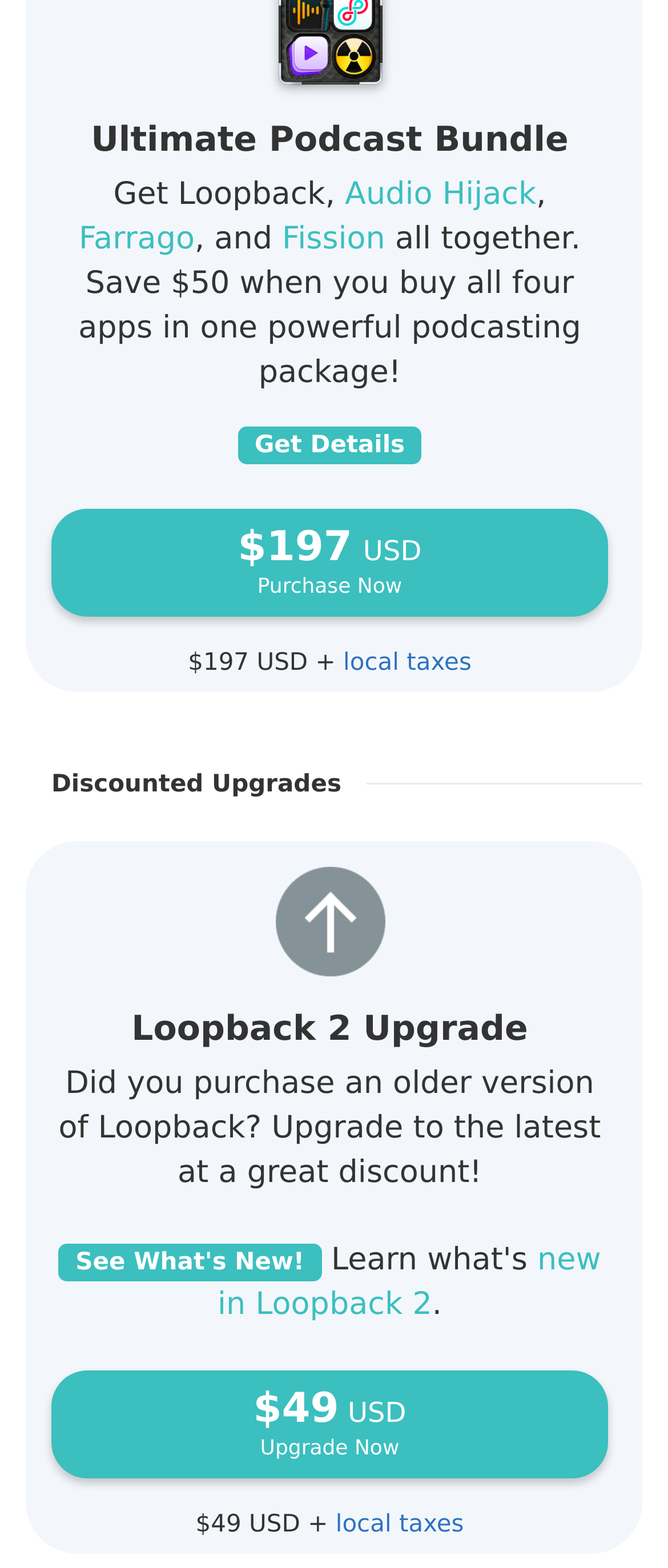Locate the bounding box coordinates of the clickable area needed to fulfill the instruction: "See what's new in Loopback 2".

[0.087, 0.793, 0.481, 0.817]